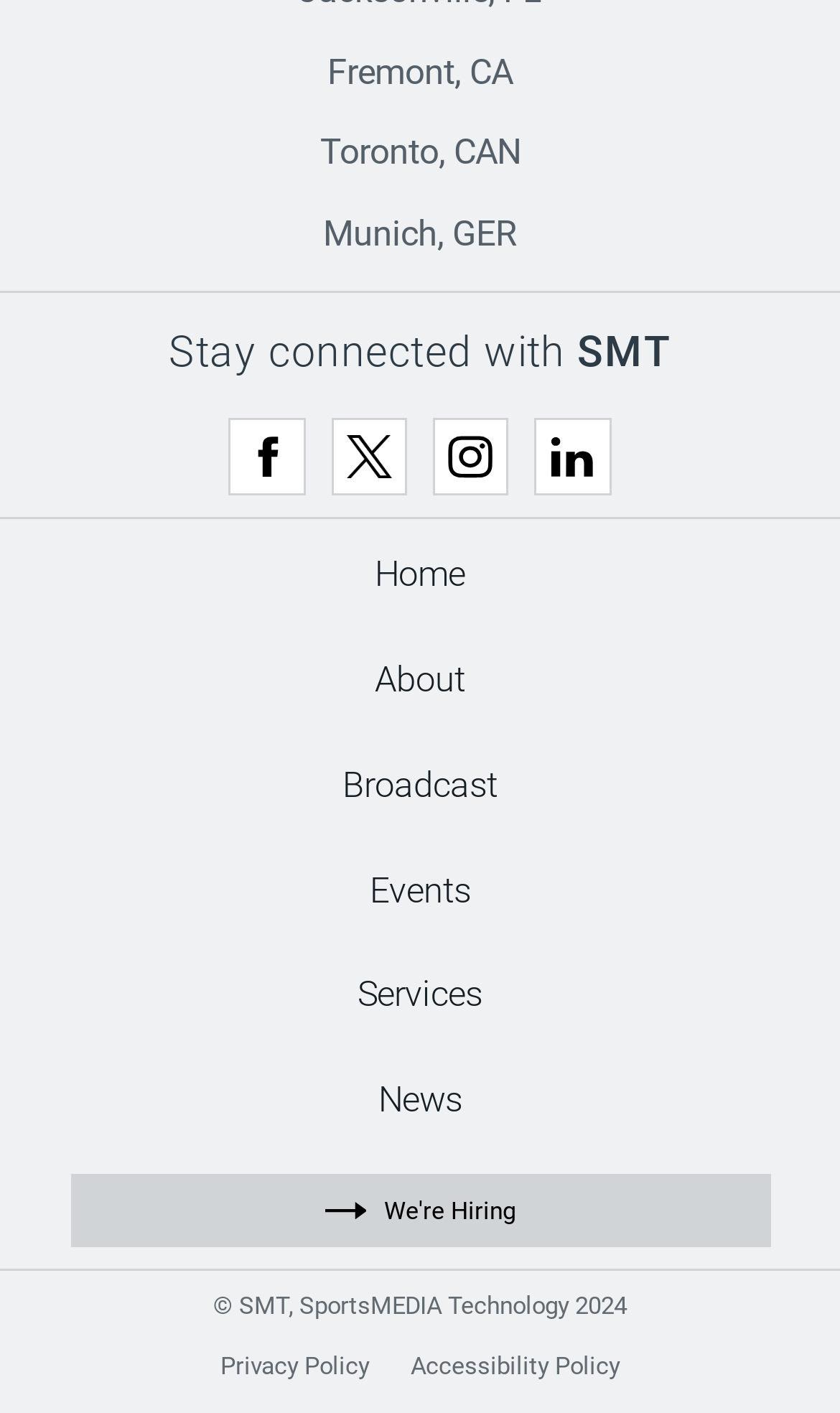Please provide a comprehensive response to the question below by analyzing the image: 
How many links are there in the Footer navigation?

I counted the number of links in the Footer navigation, which are Home, About, Broadcast, Events, Services, and News, so there are 7 links.